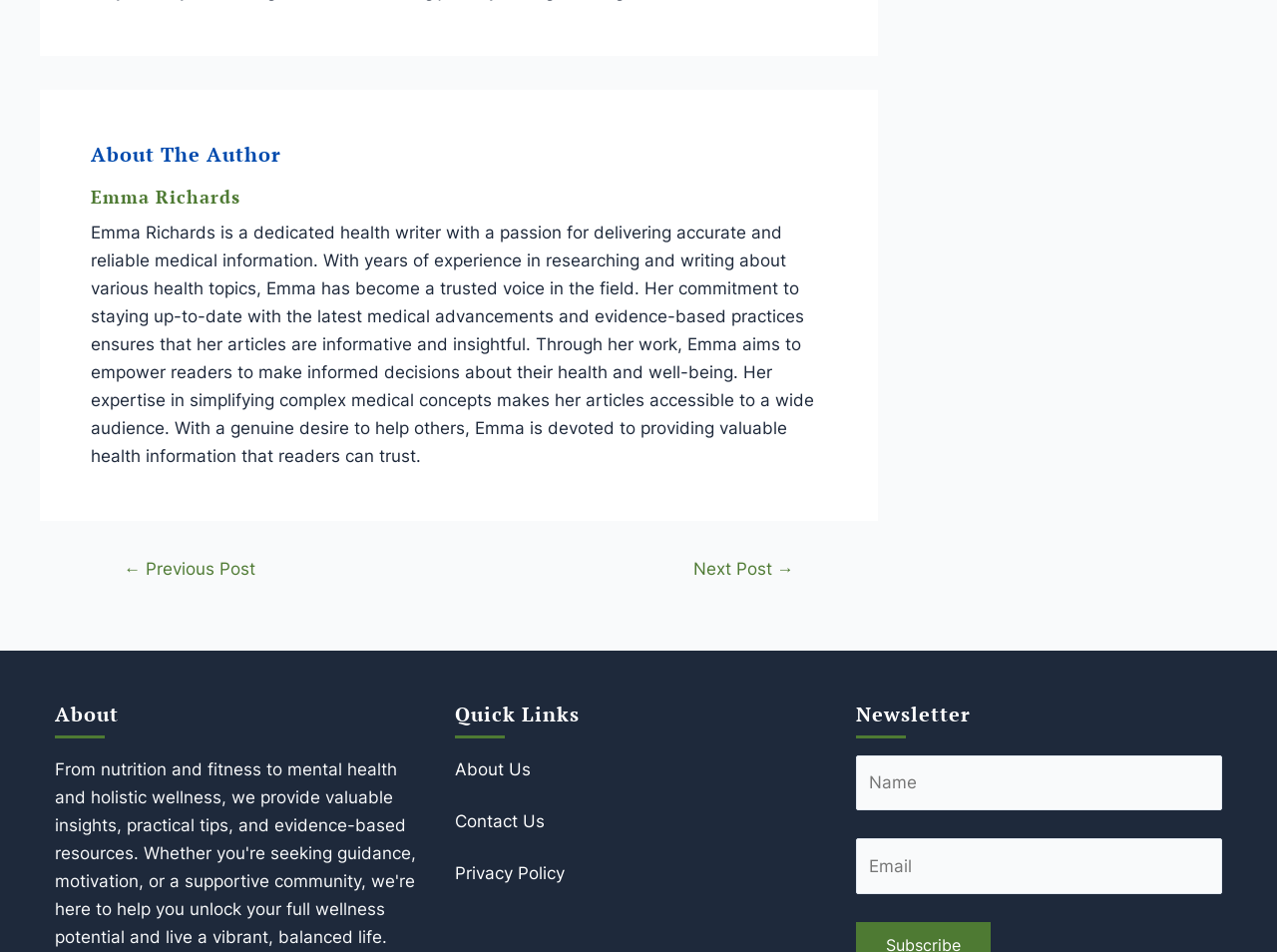Predict the bounding box of the UI element based on the description: "← Previous Post". The coordinates should be four float numbers between 0 and 1, formatted as [left, top, right, bottom].

[0.077, 0.589, 0.22, 0.606]